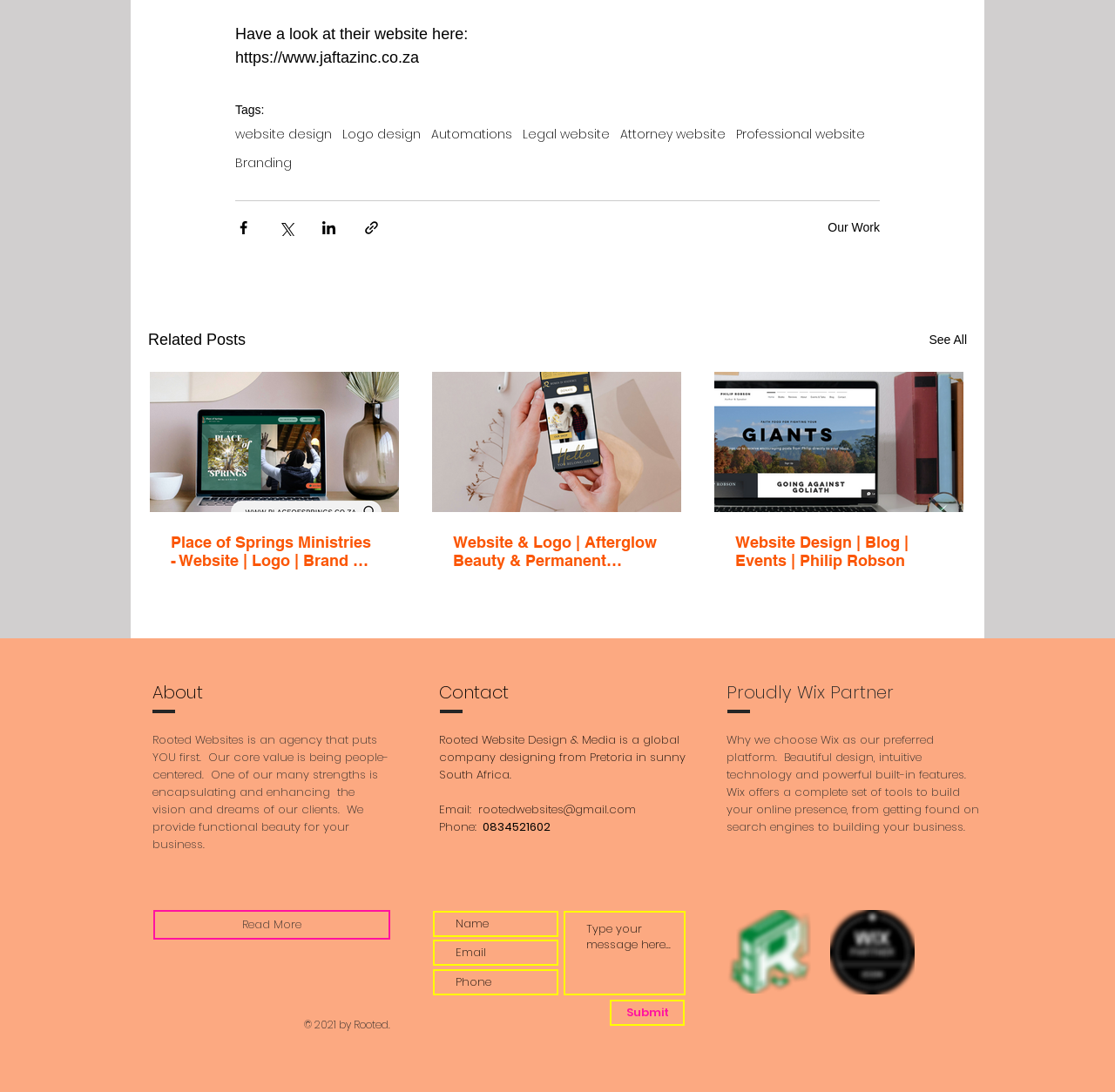How many social media links are present in the 'Social Bar'?
Refer to the image and give a detailed answer to the query.

The 'Social Bar' section contains links to Facebook and Instagram, which are the two social media platforms mentioned.